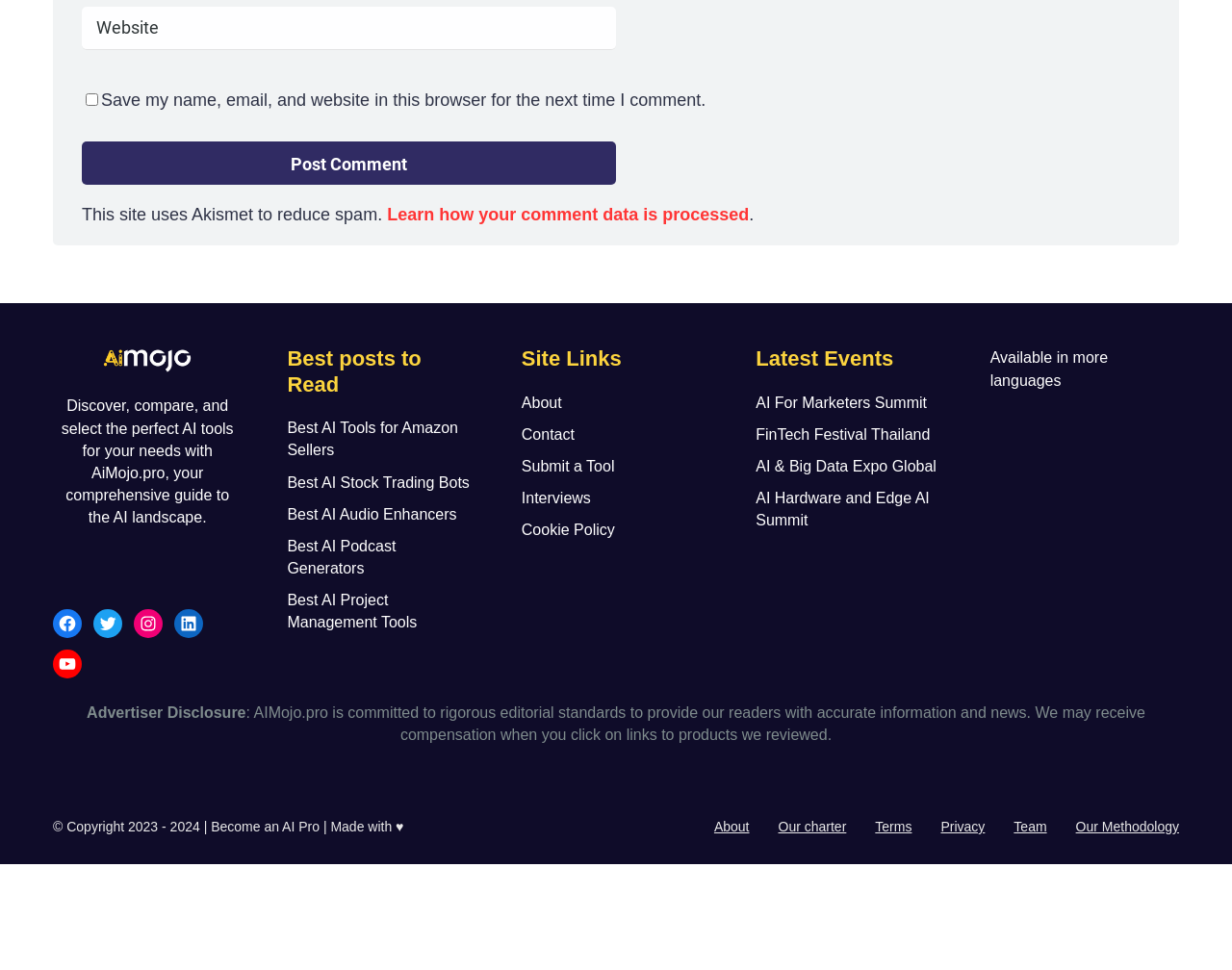Using the provided element description, identify the bounding box coordinates as (top-left x, top-left y, bottom-right x, bottom-right y). Ensure all values are between 0 and 1. Description: Cookie Policy

[0.423, 0.538, 0.499, 0.555]